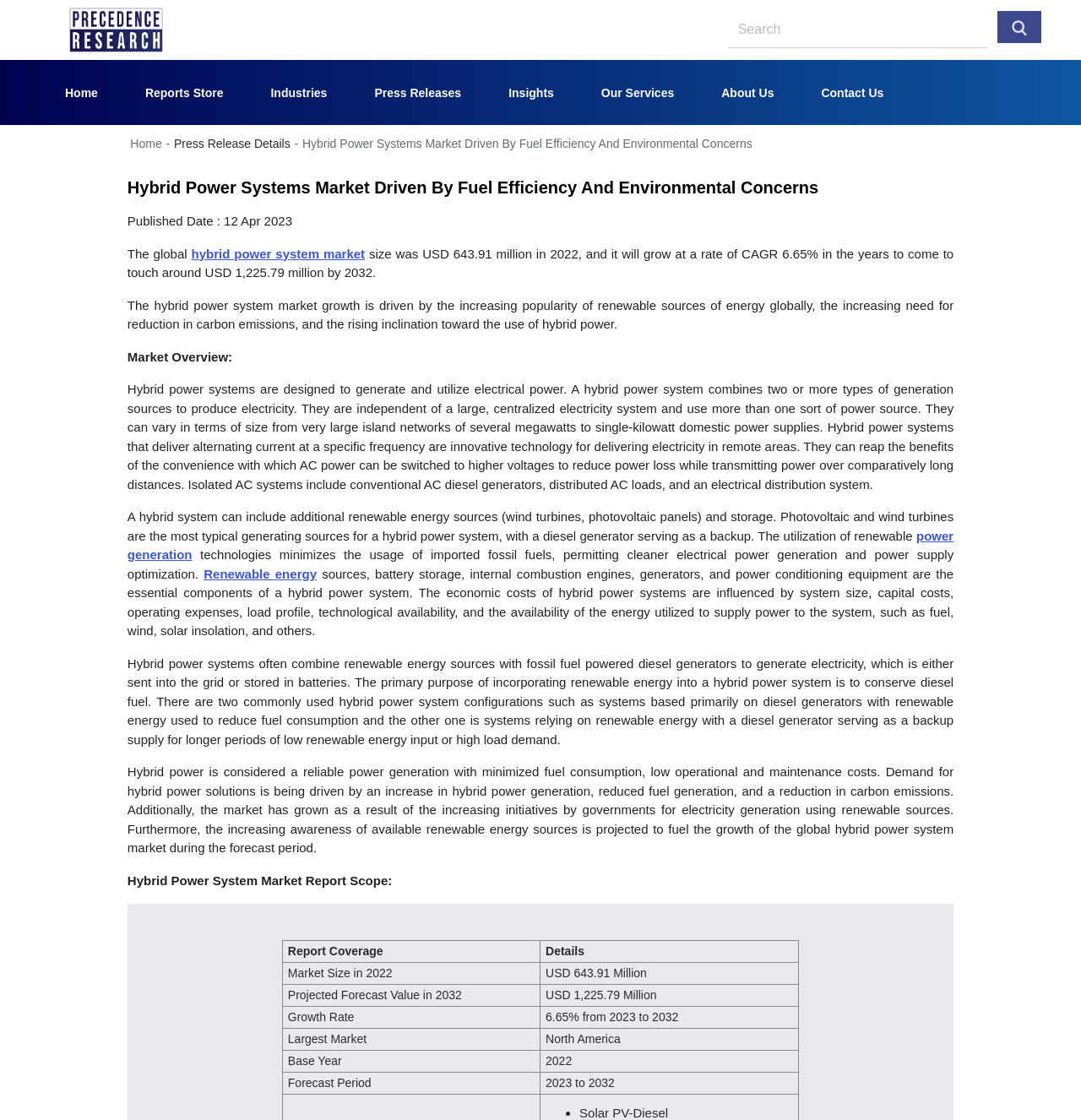Respond to the question below with a single word or phrase:
What is the growth rate of the hybrid power system market from 2023 to 2032?

6.65%